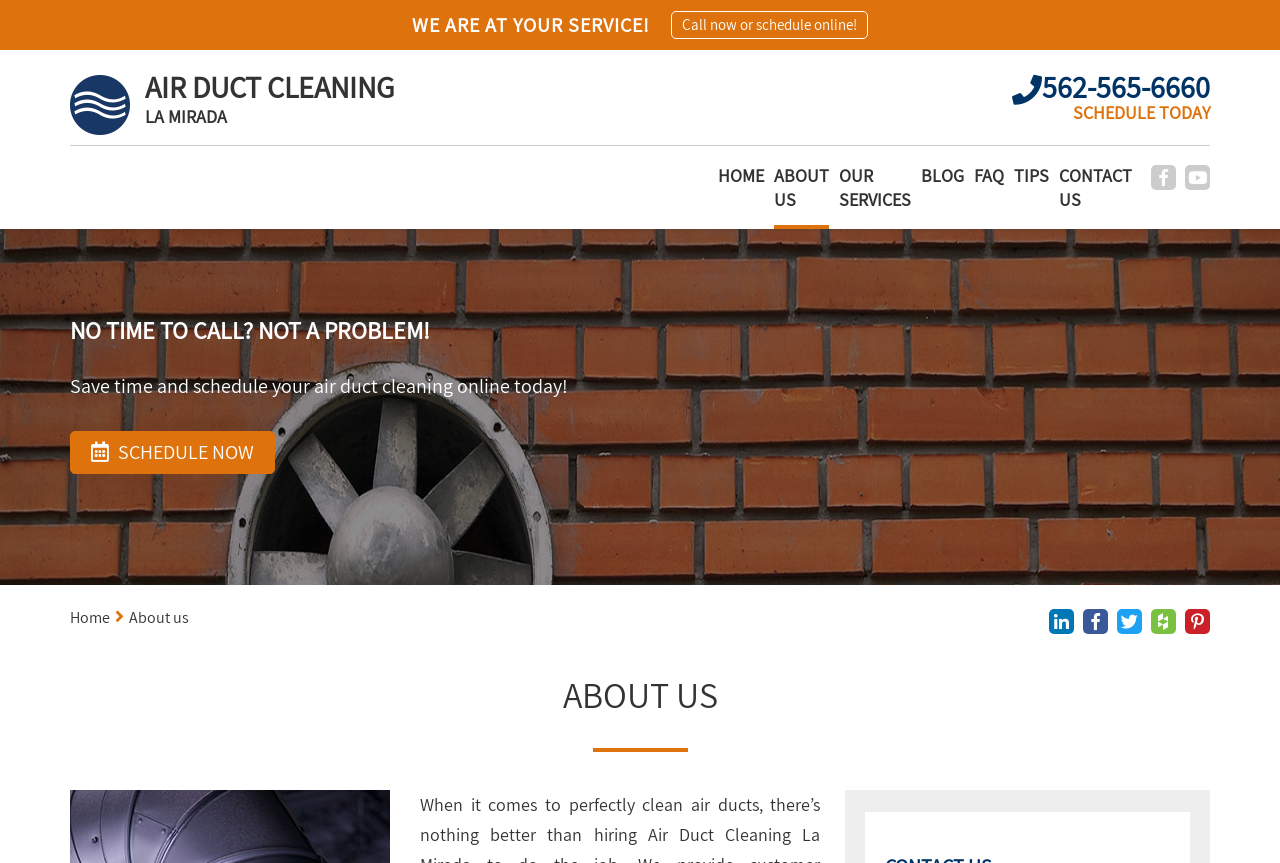Please find the bounding box coordinates of the element's region to be clicked to carry out this instruction: "Visit the 'HOME' page".

[0.055, 0.187, 0.091, 0.238]